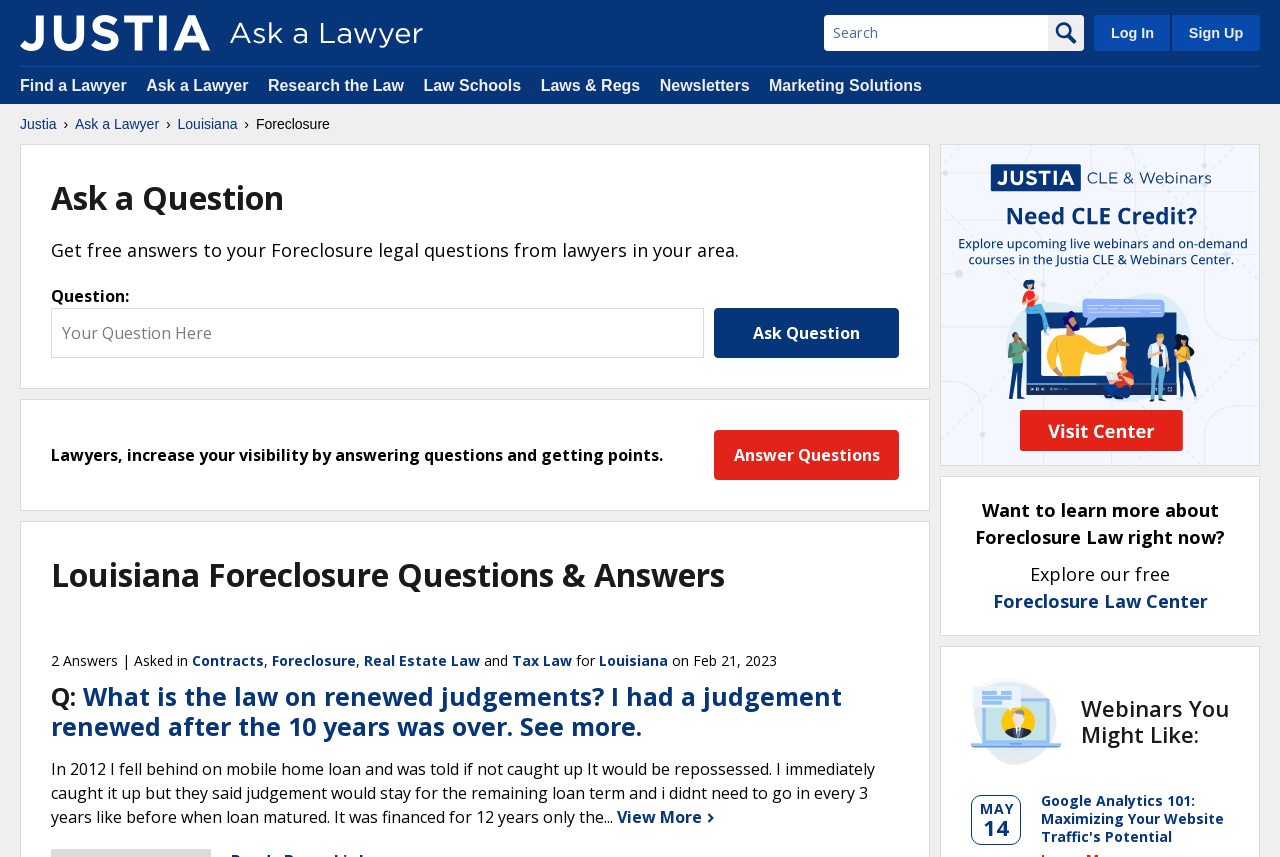What is the purpose of the 'Ask a Question' button?
Please give a detailed and thorough answer to the question, covering all relevant points.

The 'Ask a Question' button is located below the 'Question:' text box, and its purpose is to submit a question to get free answers from lawyers in the area, as indicated by the static text 'Get free answers to your Foreclosure legal questions from lawyers in your area.'